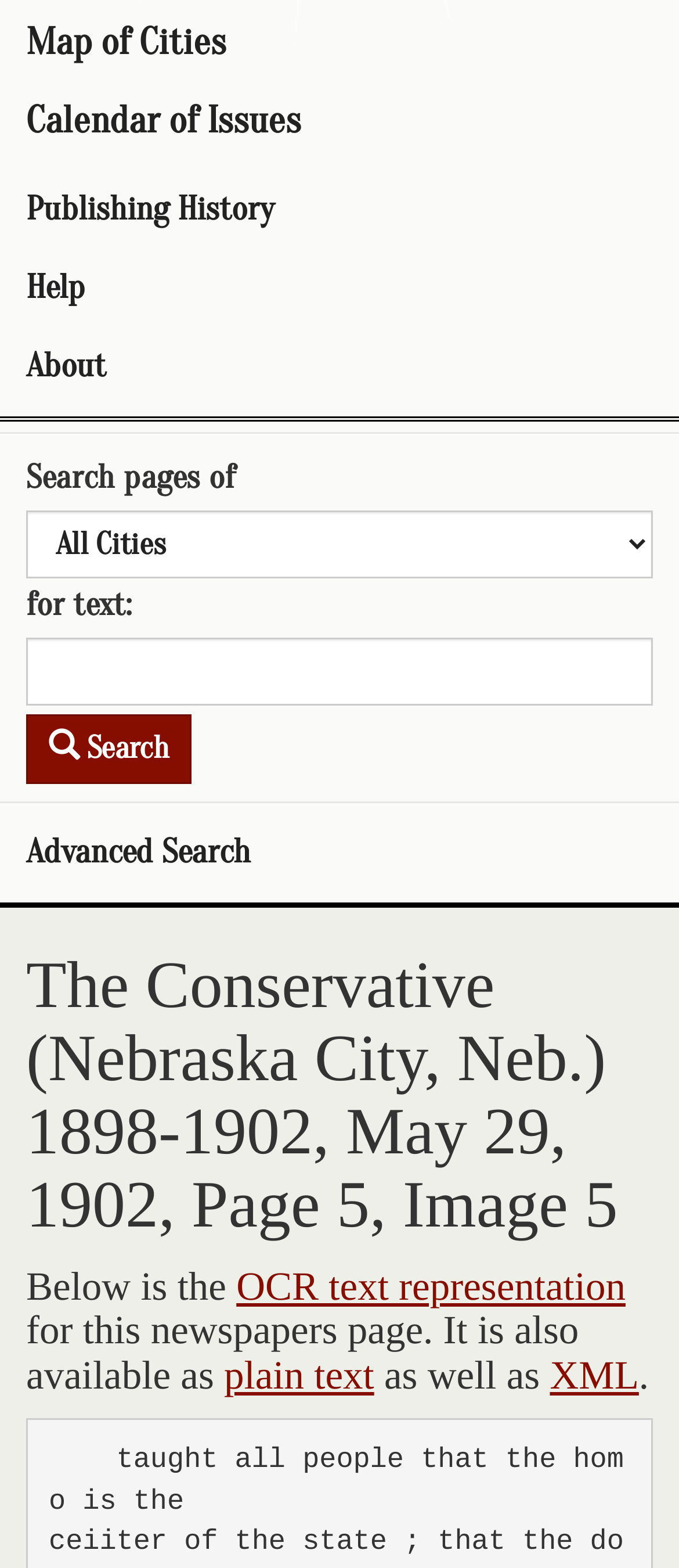For the given element description Calendar of Issues, determine the bounding box coordinates of the UI element. The coordinates should follow the format (top-left x, top-left y, bottom-right x, bottom-right y) and be within the range of 0 to 1.

[0.0, 0.052, 1.0, 0.102]